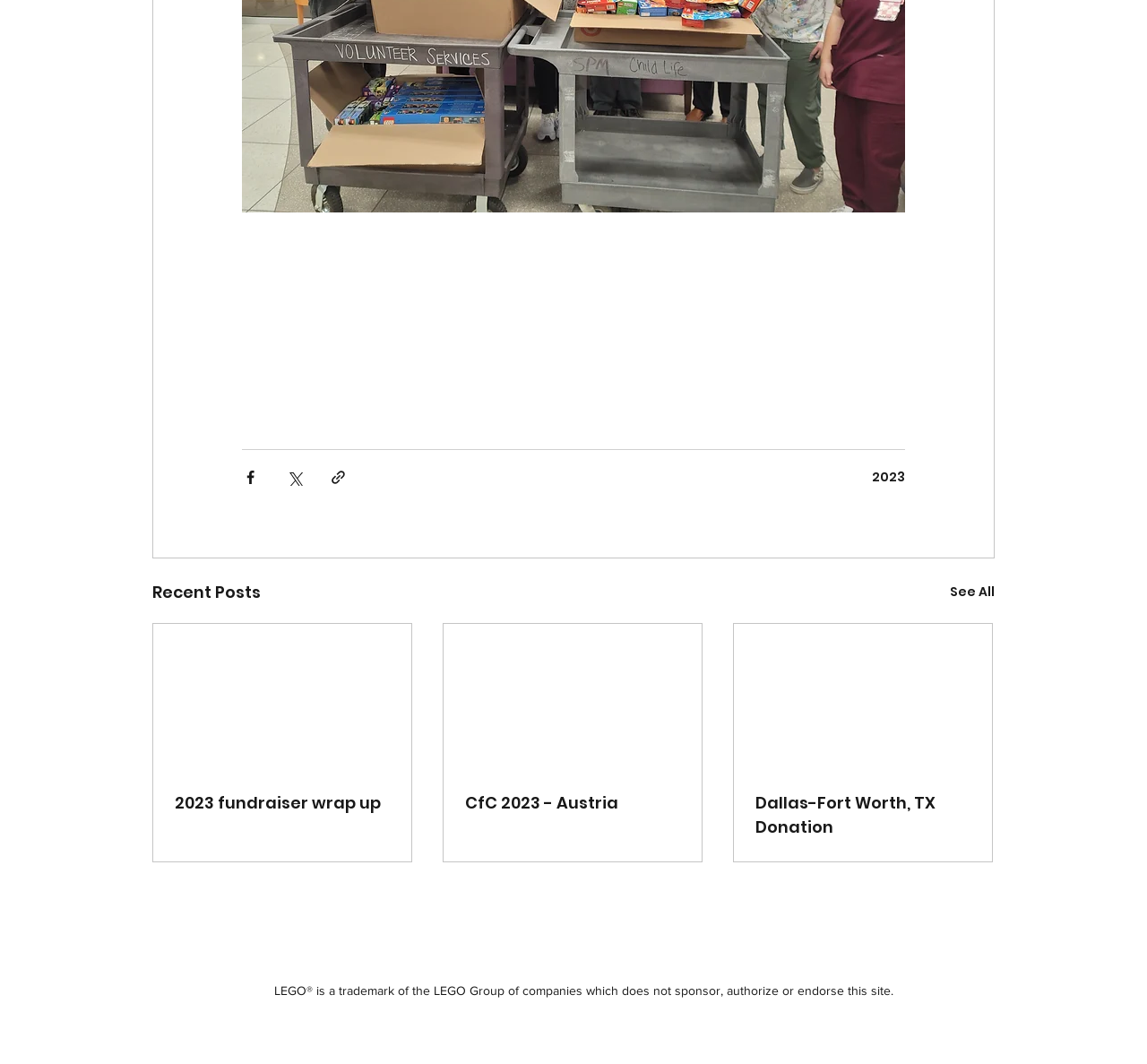Please give a succinct answer using a single word or phrase:
How many articles are displayed on the webpage?

3